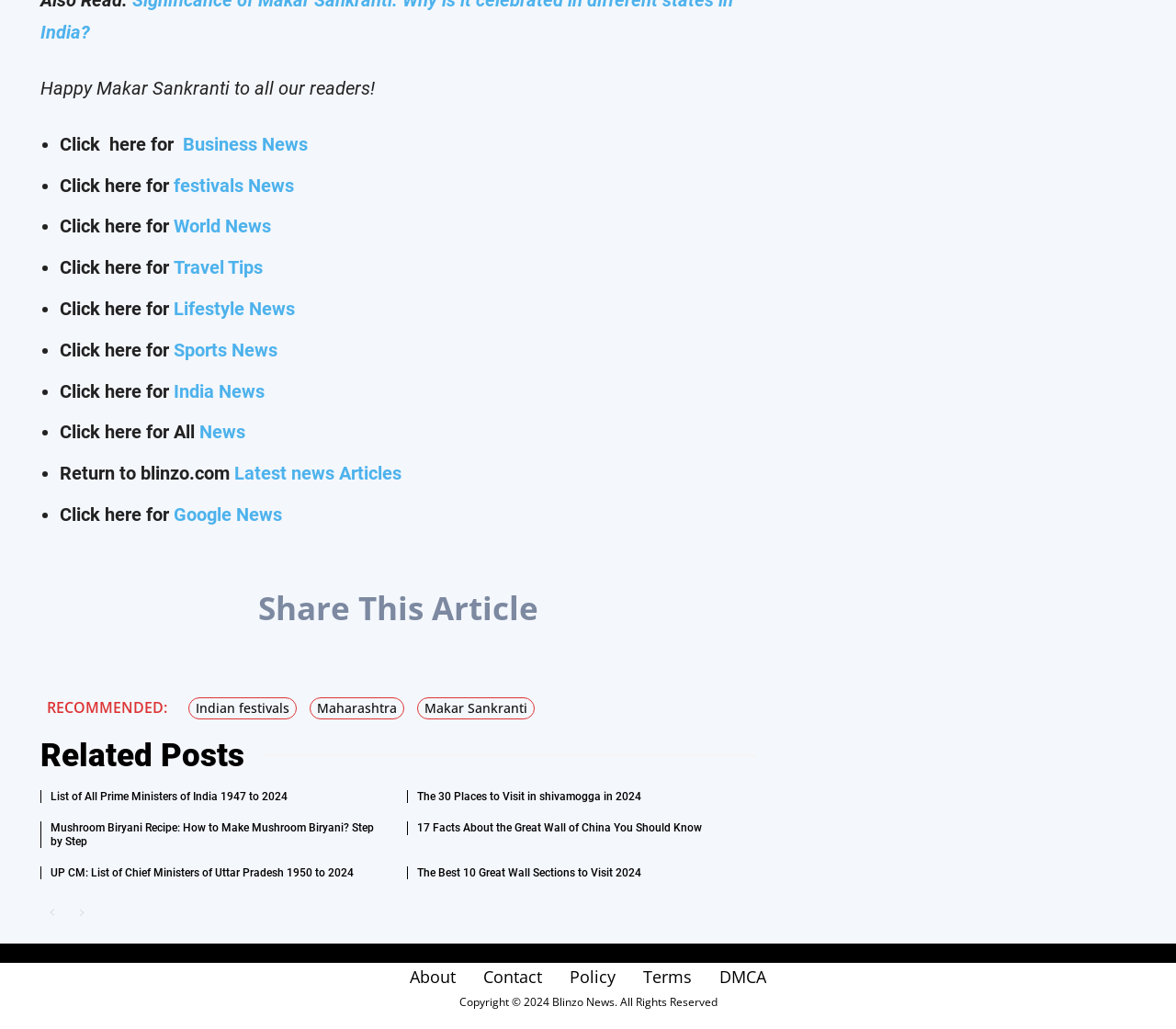Identify the bounding box coordinates of the element that should be clicked to fulfill this task: "Go to the next page". The coordinates should be provided as four float numbers between 0 and 1, i.e., [left, top, right, bottom].

[0.059, 0.877, 0.079, 0.899]